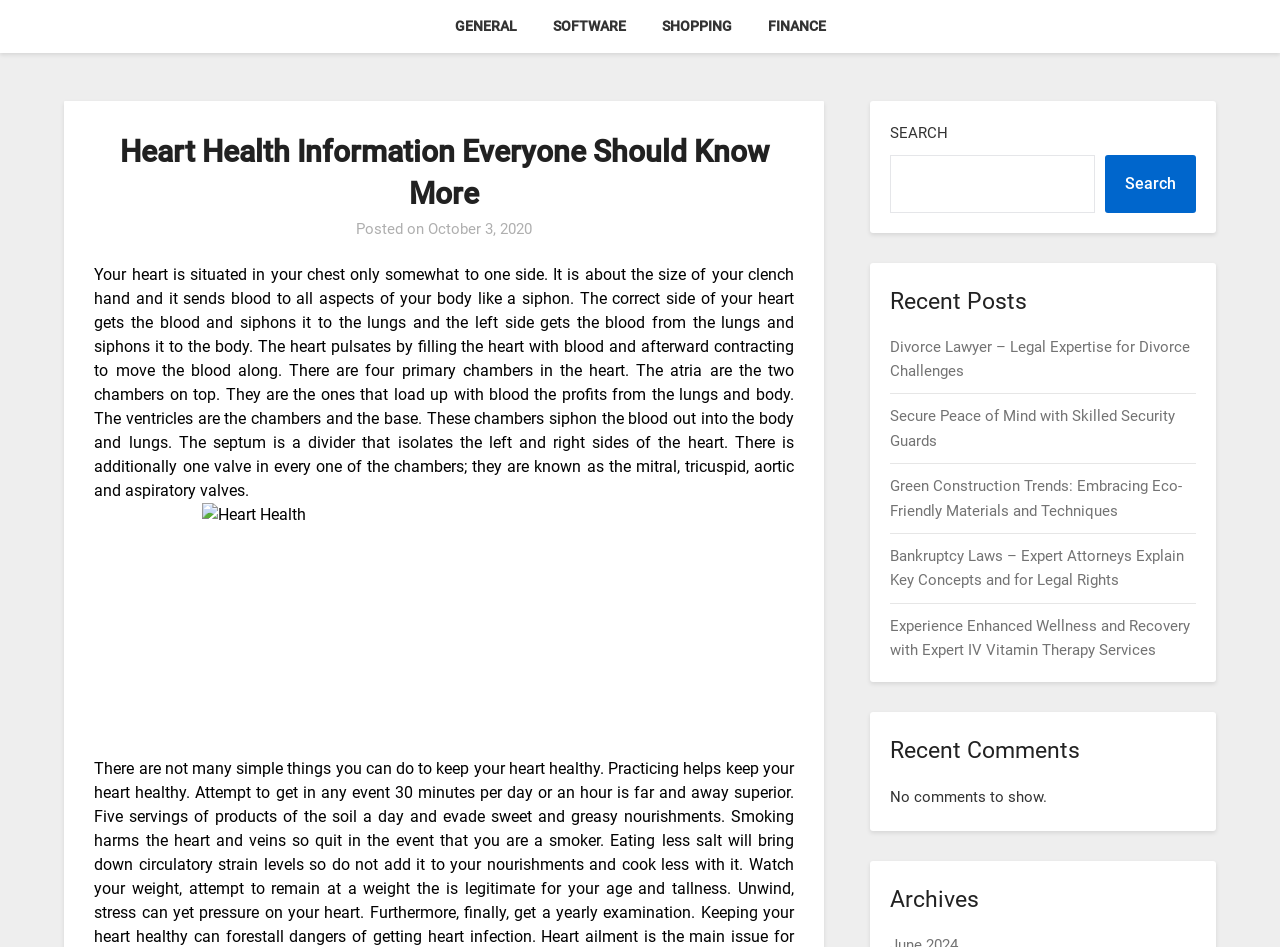How many recent posts are listed?
Using the image, provide a detailed and thorough answer to the question.

The recent posts section lists five links to different articles, including 'Divorce Lawyer – Legal Expertise for Divorce Challenges', 'Secure Peace of Mind with Skilled Security Guards', and three others.